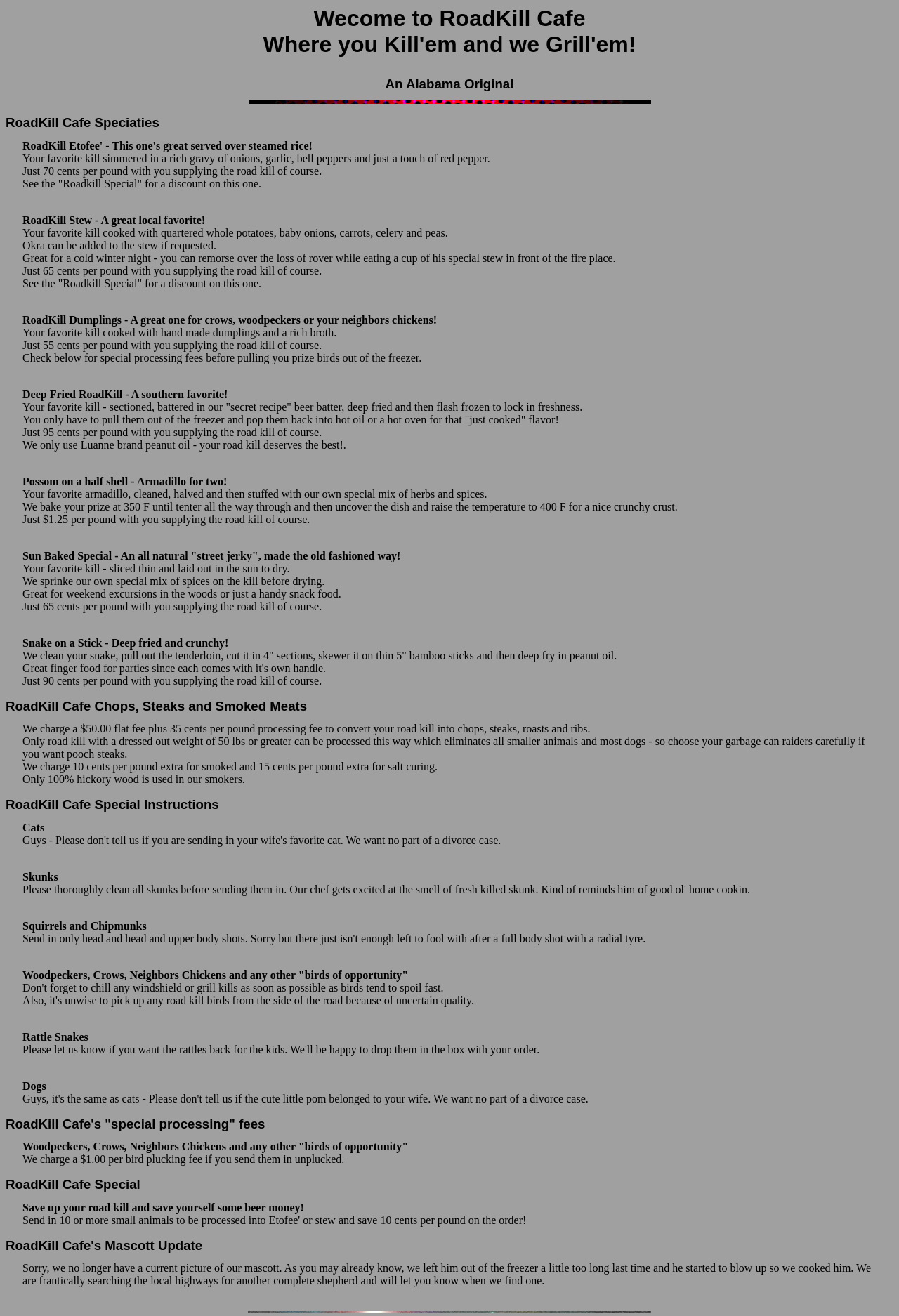Generate a thorough caption detailing the webpage content.

The webpage is about Roadkill Cafe, an Alabama original. At the top, there is a heading that welcomes visitors to the cafe, followed by another heading that emphasizes the cafe's Alabama roots. Below these headings, there is an image.

The main content of the webpage is divided into sections, each with its own heading. The first section is about Roadkill Cafe specialties, which includes various dishes made from roadkill, such as simmered roadkill, roadkill stew, roadkill dumplings, and deep-fried roadkill. Each dish has a brief description and a price per pound.

The next section is about Roadkill Cafe chops, steaks, and smoked meats. This section explains the processing fees for converting roadkill into chops, steaks, roasts, and ribs. There are also additional fees for smoking and salt curing.

The following section provides special instructions for different types of roadkill, including cats, skunks, squirrels, woodpeckers, crows, and dogs. Each type of roadkill has its own set of instructions.

The next section is about Roadkill Cafe's "special processing" fees, which includes a plucking fee for birds. The final section is about the Roadkill Cafe Special, which offers a discount for customers who save up their roadkill.

At the very bottom of the webpage, there is a heading about the cafe's mascot, which is currently unavailable due to an unfortunate incident. There is also another image at the bottom of the page.